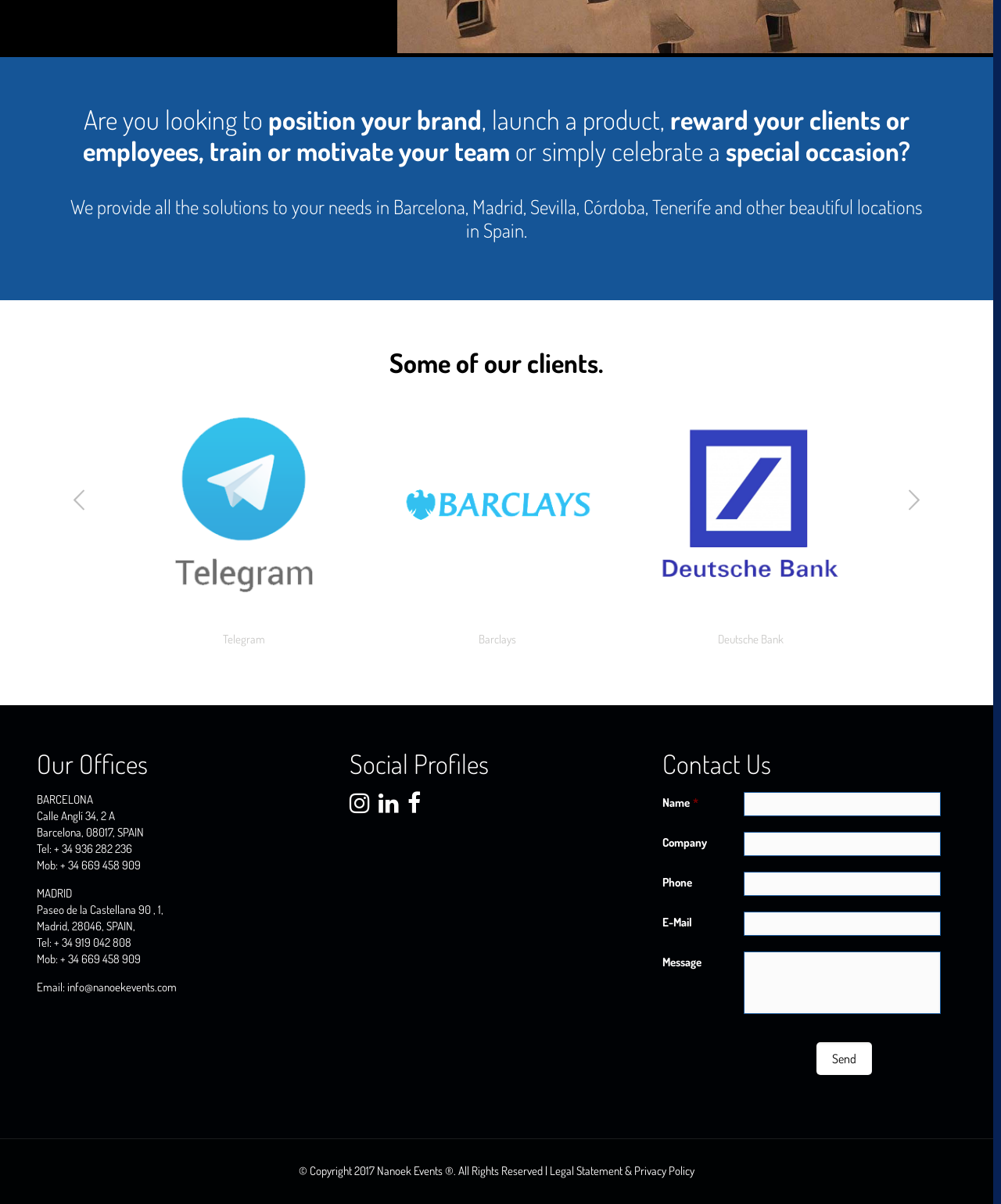Locate the bounding box coordinates of the clickable area needed to fulfill the instruction: "Click the Send button".

[0.816, 0.866, 0.871, 0.893]